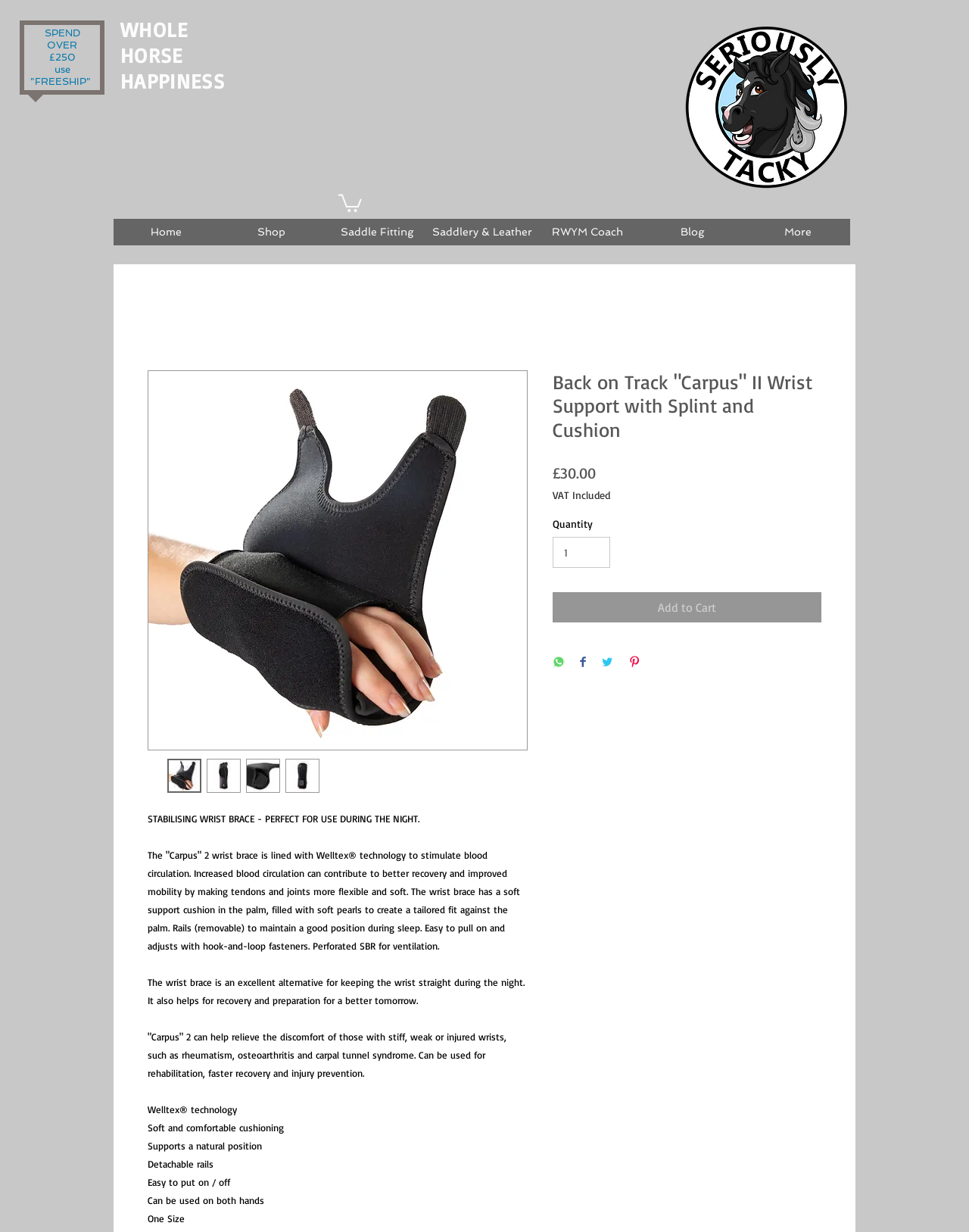Determine the bounding box coordinates for the region that must be clicked to execute the following instruction: "Read the article 'Good Habits To Help You Can Become A Better Leader'".

None